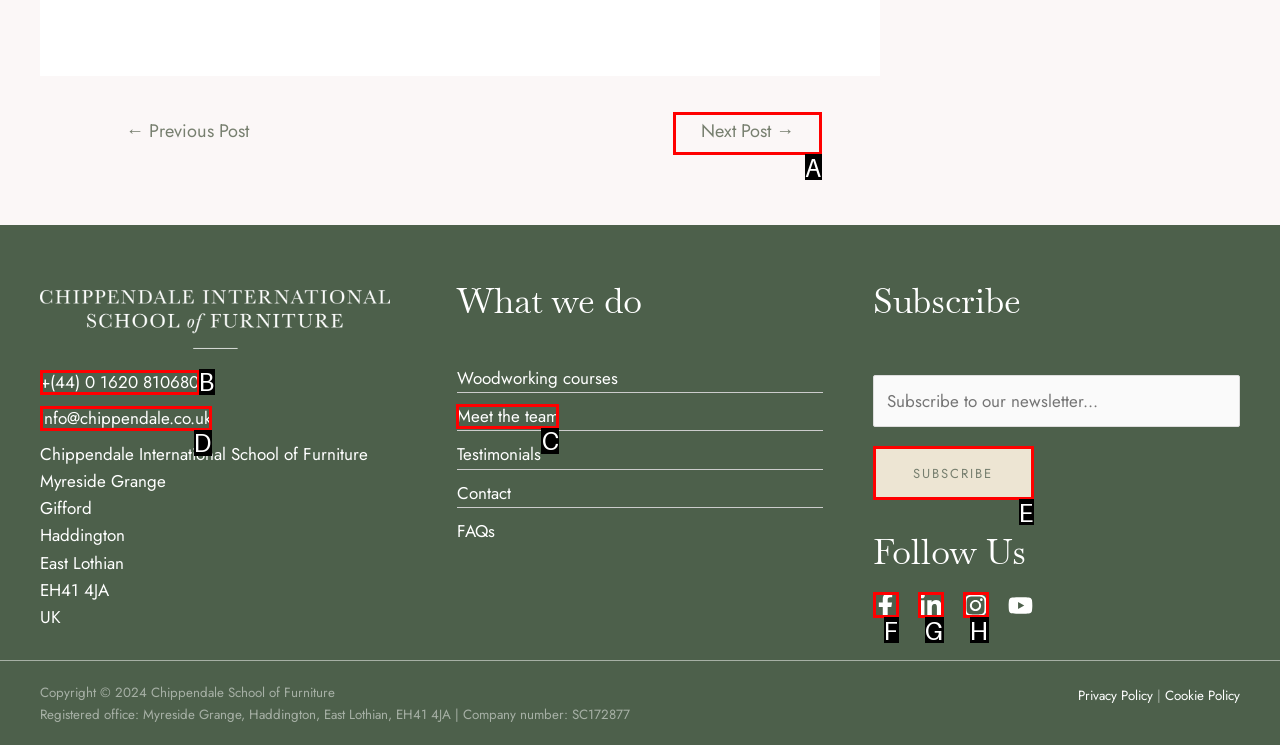Find the option that fits the given description: aria-label="Facebook"
Answer with the letter representing the correct choice directly.

F